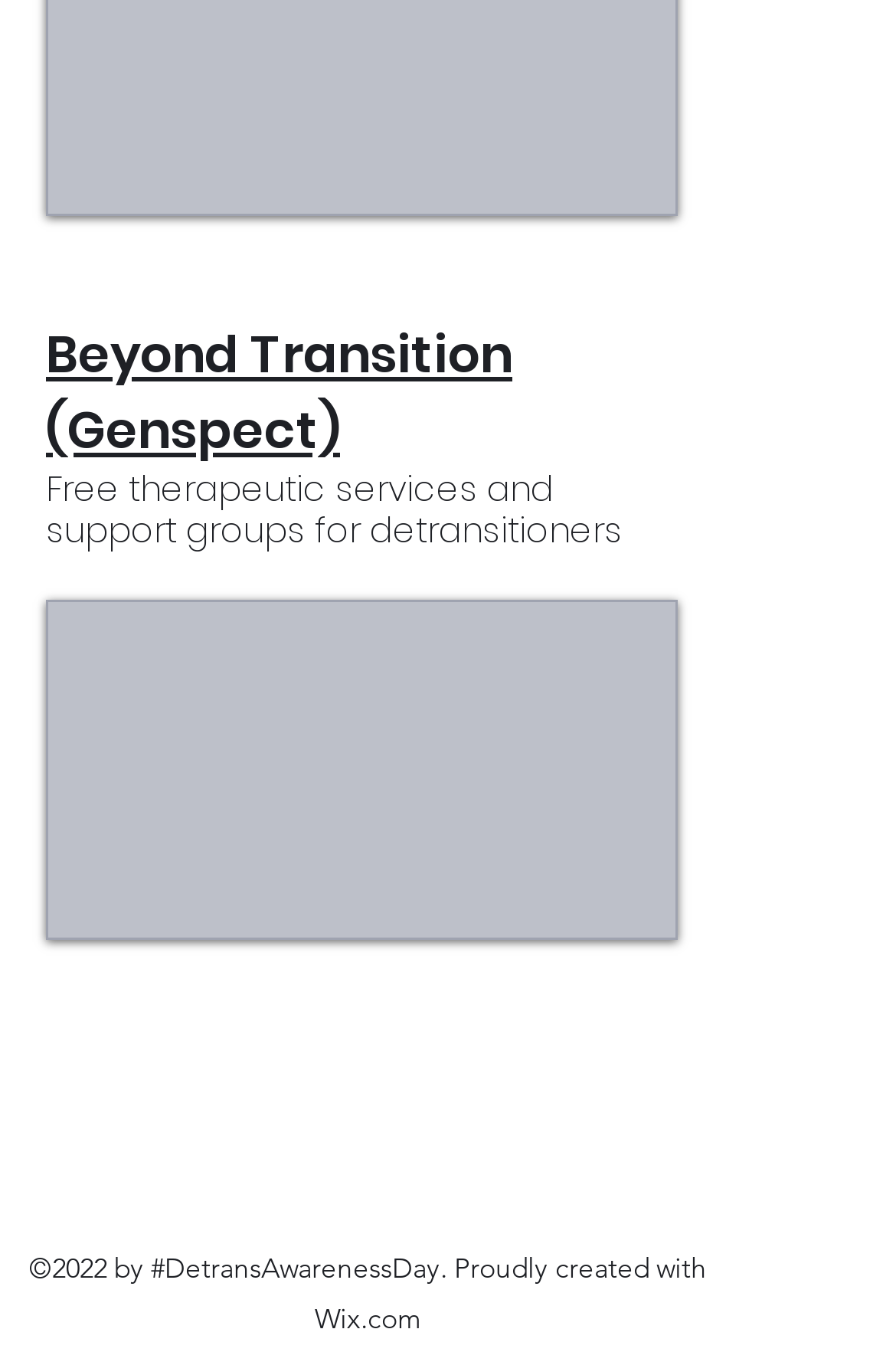What is the format of the image?
Using the information from the image, provide a comprehensive answer to the question.

The link element labeled 'Screen Shot 2023-02-12 at 4.47.14 PM.jpg' suggests that the image is in jpg format.